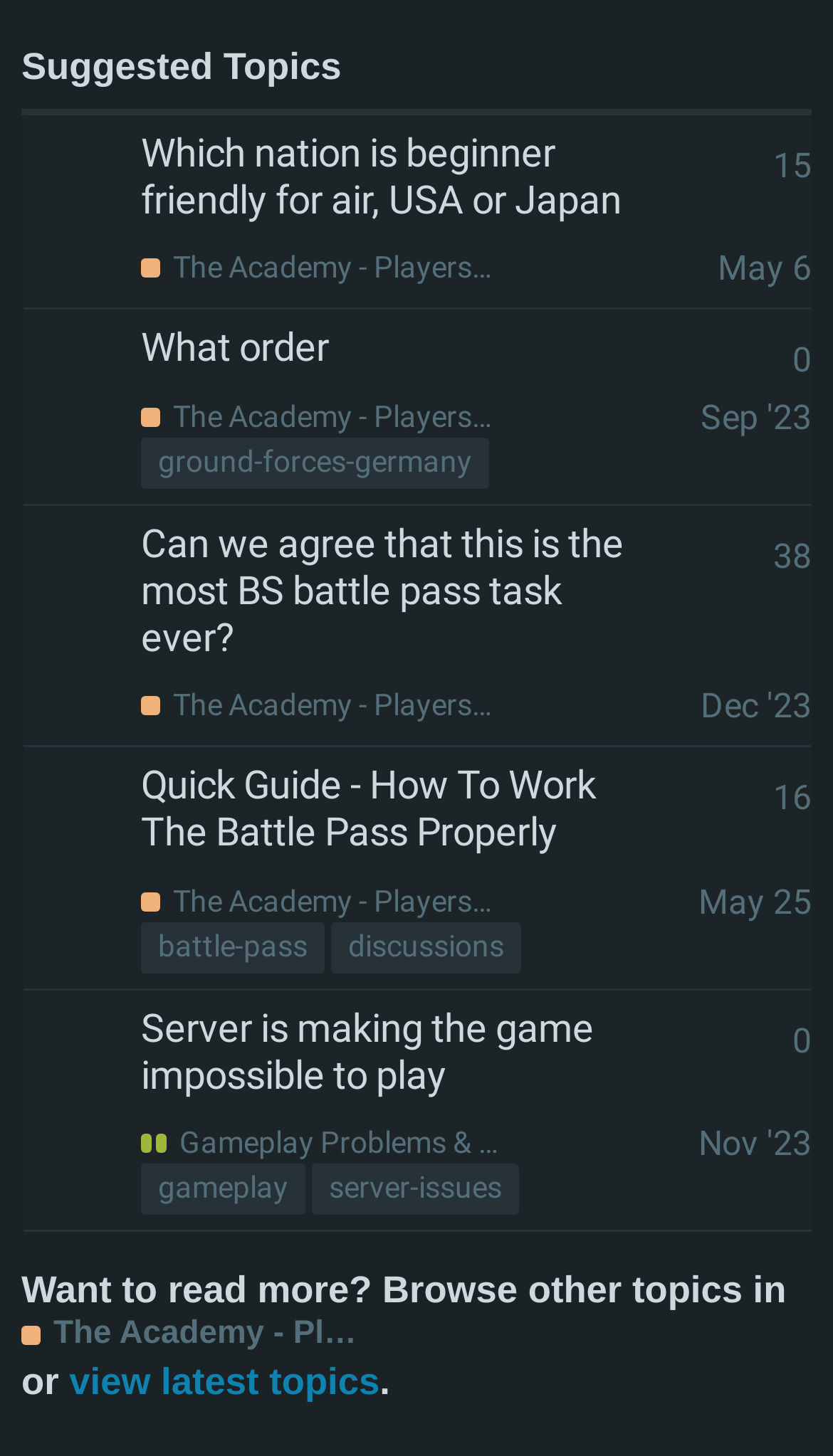Can you identify the bounding box coordinates of the clickable region needed to carry out this instruction: 'Read the topic 'Can we agree that this is the most BS battle pass task ever?''? The coordinates should be four float numbers within the range of 0 to 1, stated as [left, top, right, bottom].

[0.027, 0.346, 0.974, 0.513]